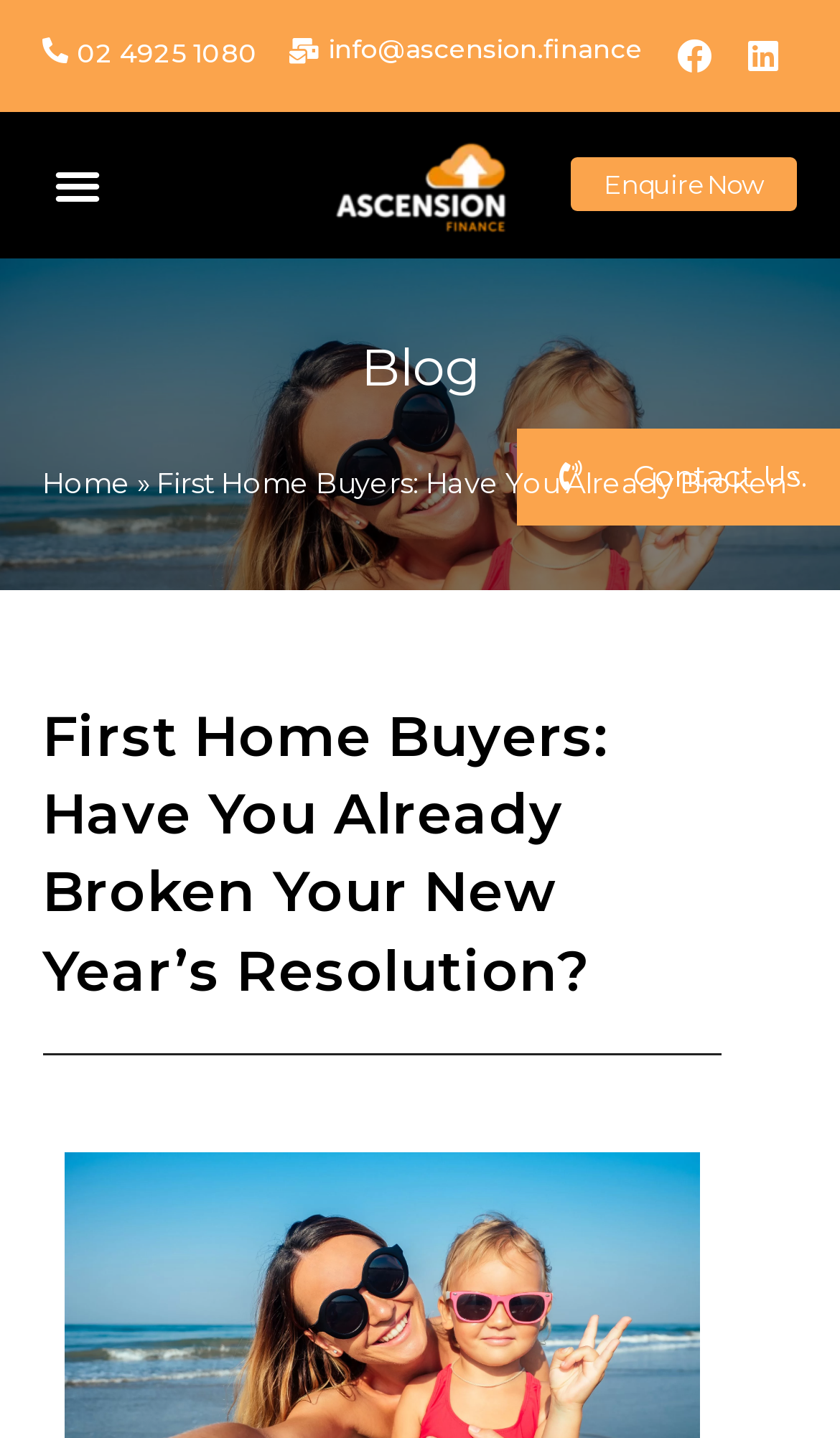What is the text of the call-to-action button?
Answer the question with detailed information derived from the image.

I looked at the buttons on the webpage and found a button with the text 'Enquire Now', which seems to be a call-to-action button.